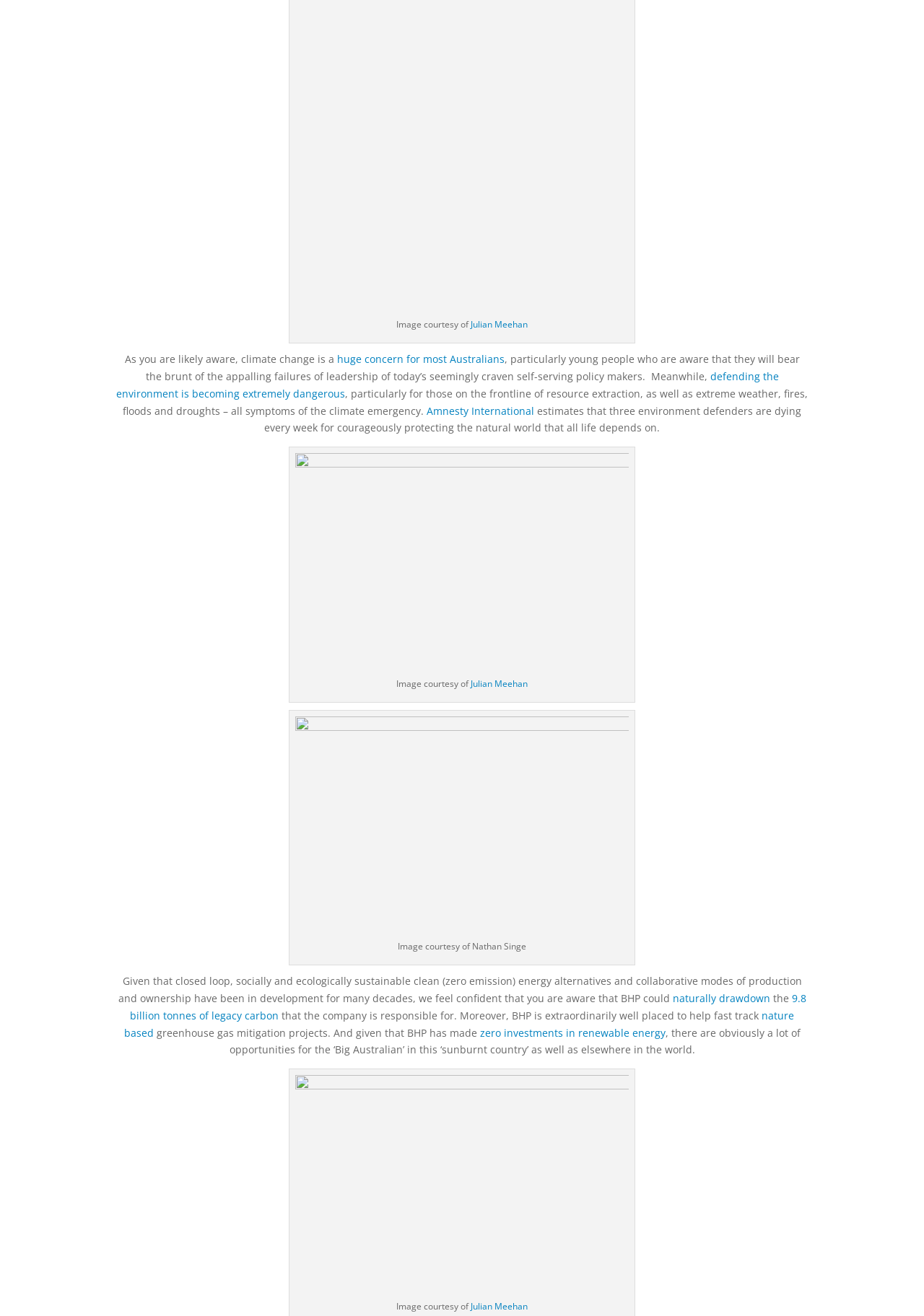Determine the bounding box coordinates for the element that should be clicked to follow this instruction: "Click on the link to learn more about defending the environment". The coordinates should be given as four float numbers between 0 and 1, in the format [left, top, right, bottom].

[0.126, 0.281, 0.843, 0.304]